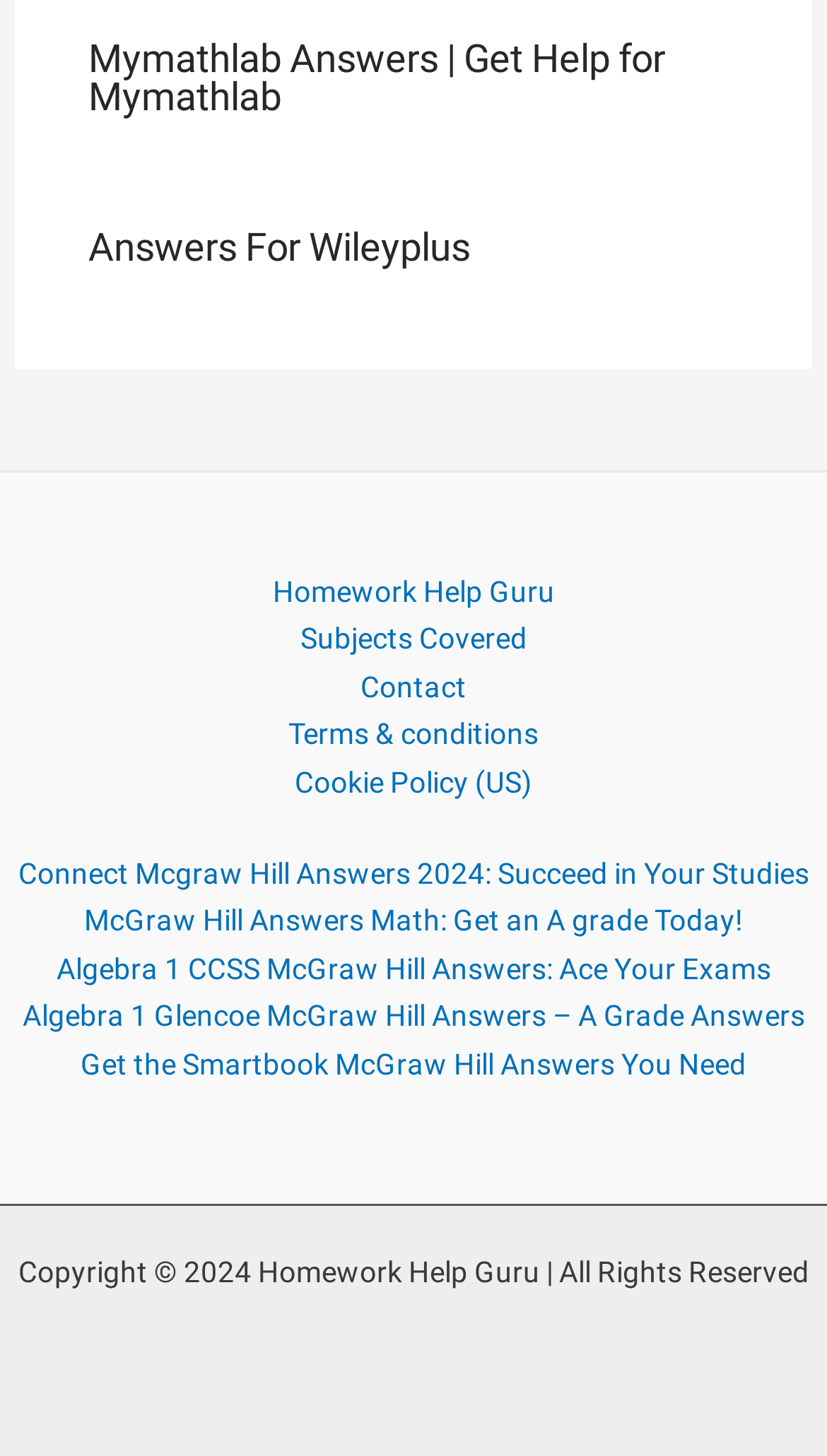Using details from the image, please answer the following question comprehensively:
What is the copyright year of the website?

The copyright year is mentioned at the bottom of the page, where it says 'Copyright © 2024 Homework Help Guru | All Rights Reserved'.